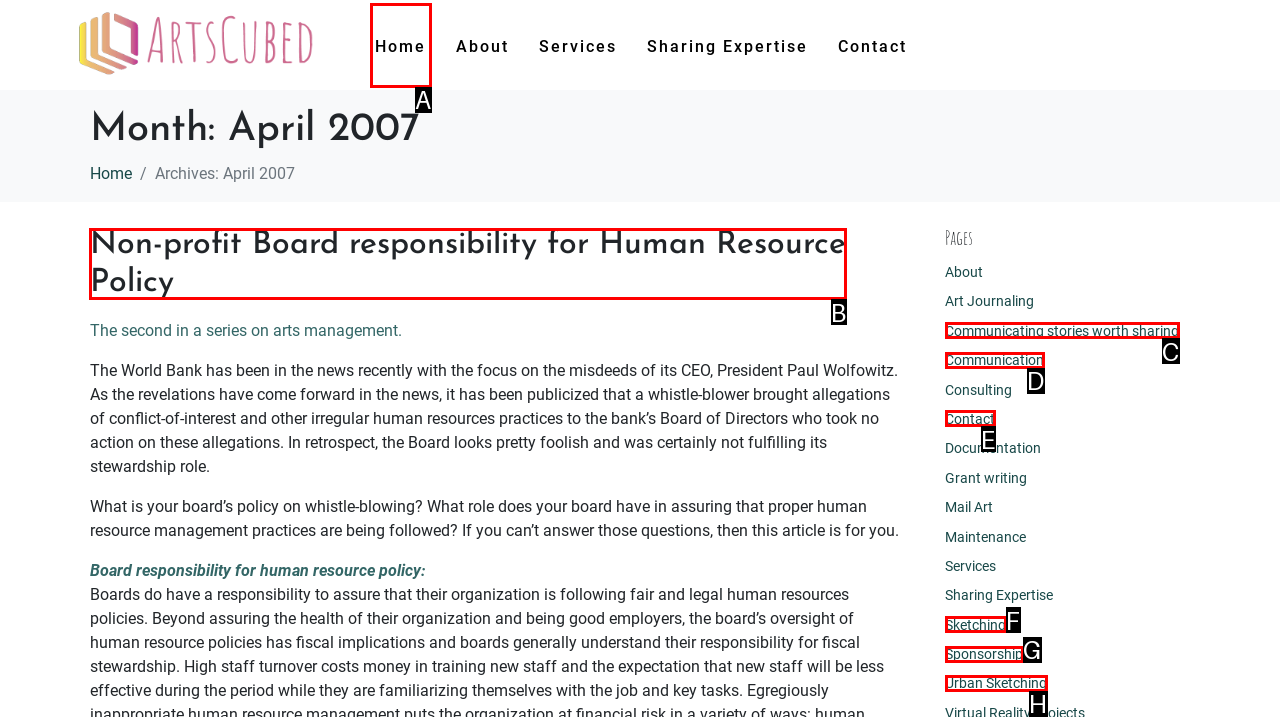Given the instruction: Read the article 'Non-profit Board responsibility for Human Resource Policy', which HTML element should you click on?
Answer with the letter that corresponds to the correct option from the choices available.

B